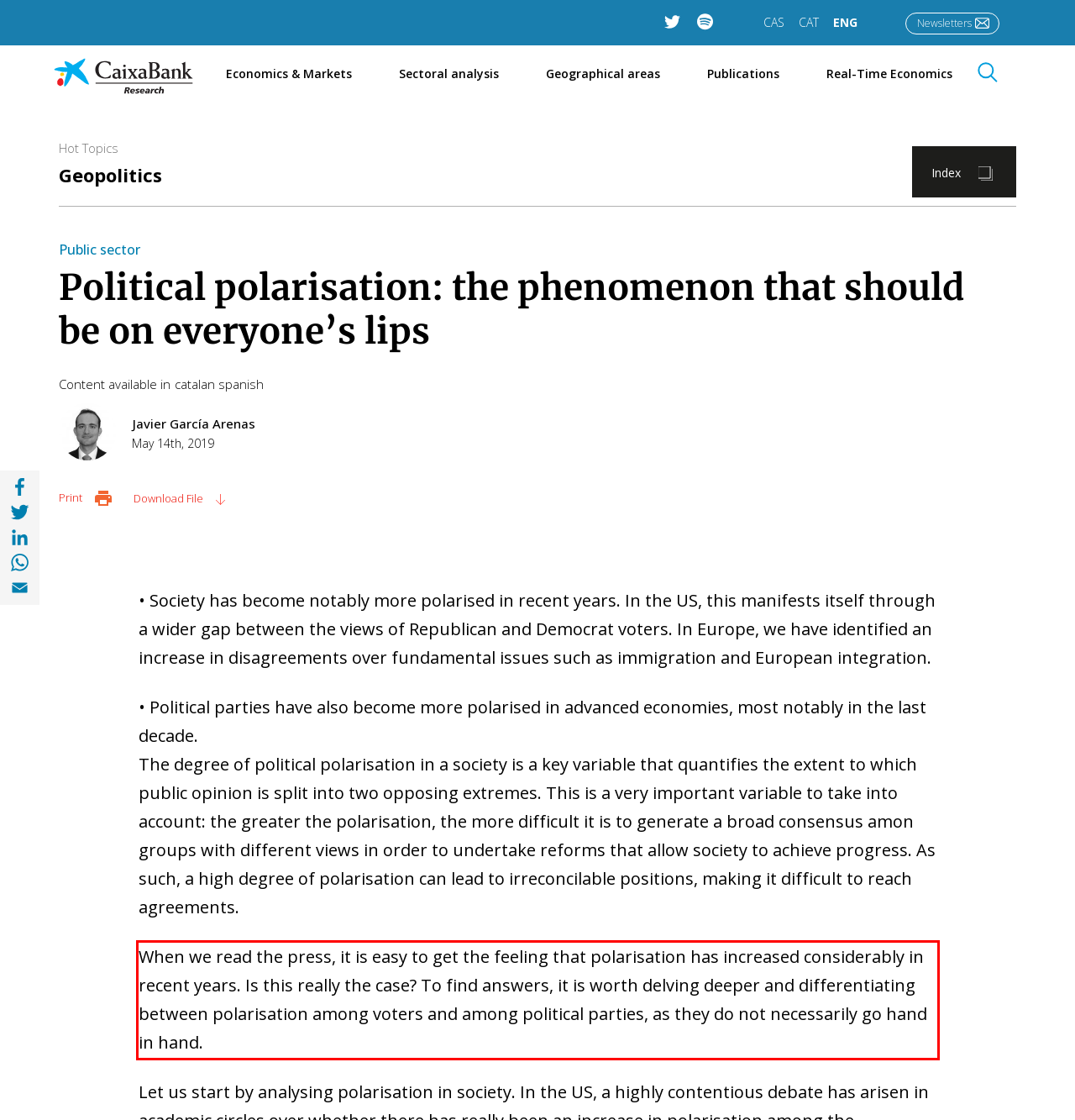You have a screenshot of a webpage with a red bounding box. Identify and extract the text content located inside the red bounding box.

When we read the press, it is easy to get the feeling that polarisation has increased considerably in recent years. Is this really the case? To find answers, it is worth delving deeper and differentiating between polarisation among voters and among political parties, as they do not necessarily go hand in hand.